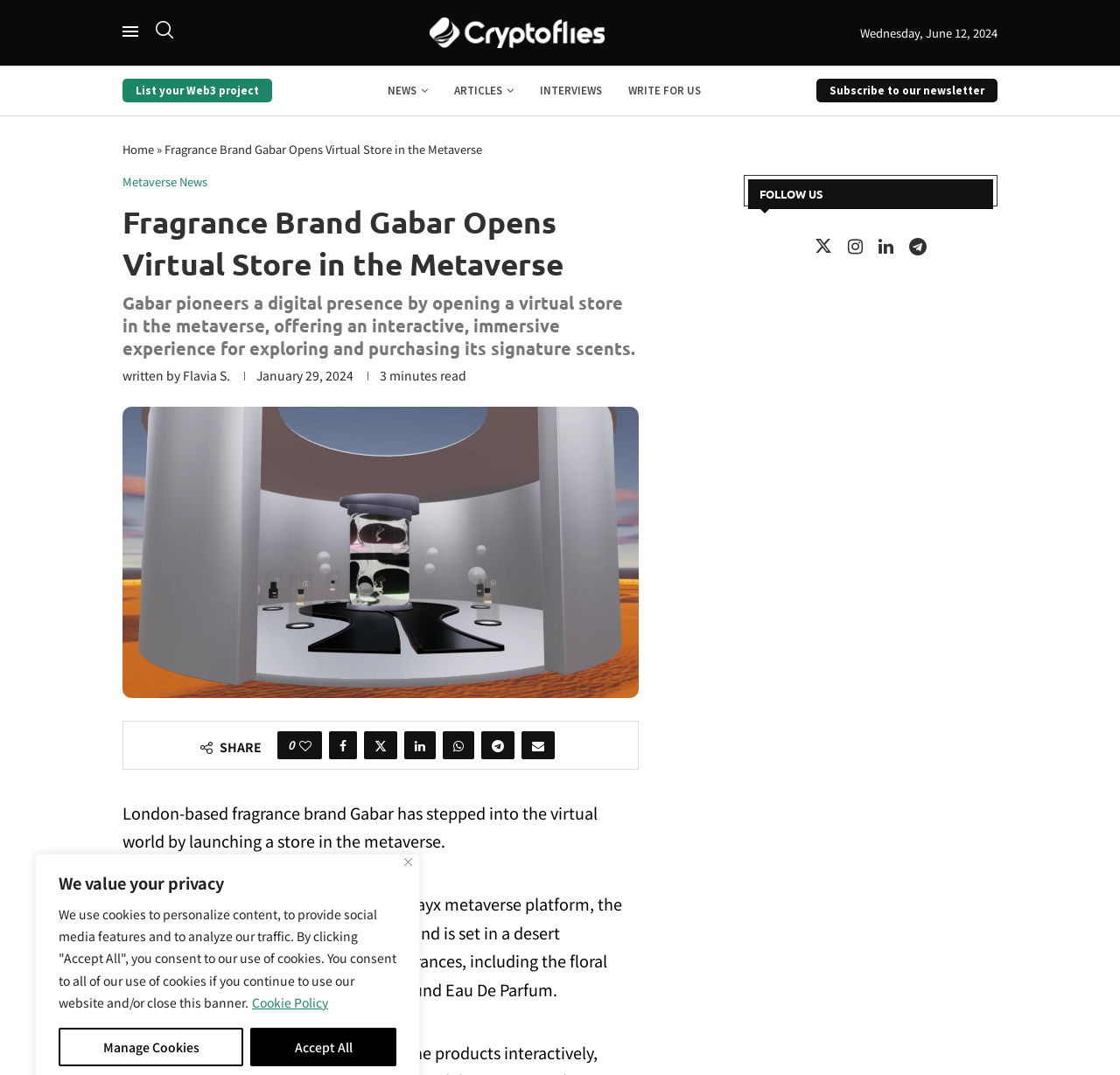Respond to the question below with a concise word or phrase:
Where is the virtual store hosted?

Onewayx metaverse platform